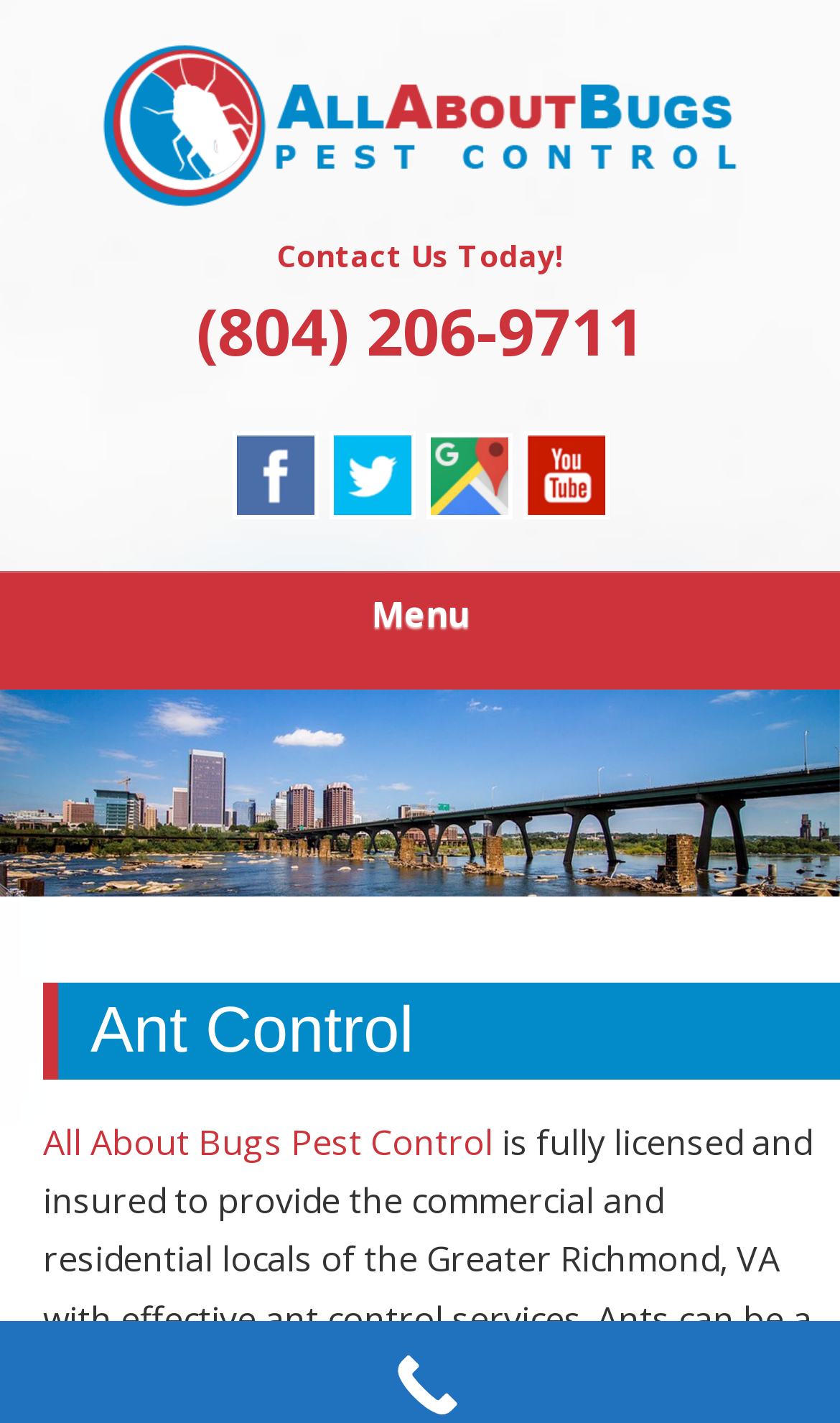Please analyze the image and provide a thorough answer to the question:
What is the company name?

The company name can be found in the top-left corner of the webpage, where it is written in a large font size as 'ALL ABOUT BUGS PEST CONTROL'. This is also a link that likely leads to the homepage of the website.